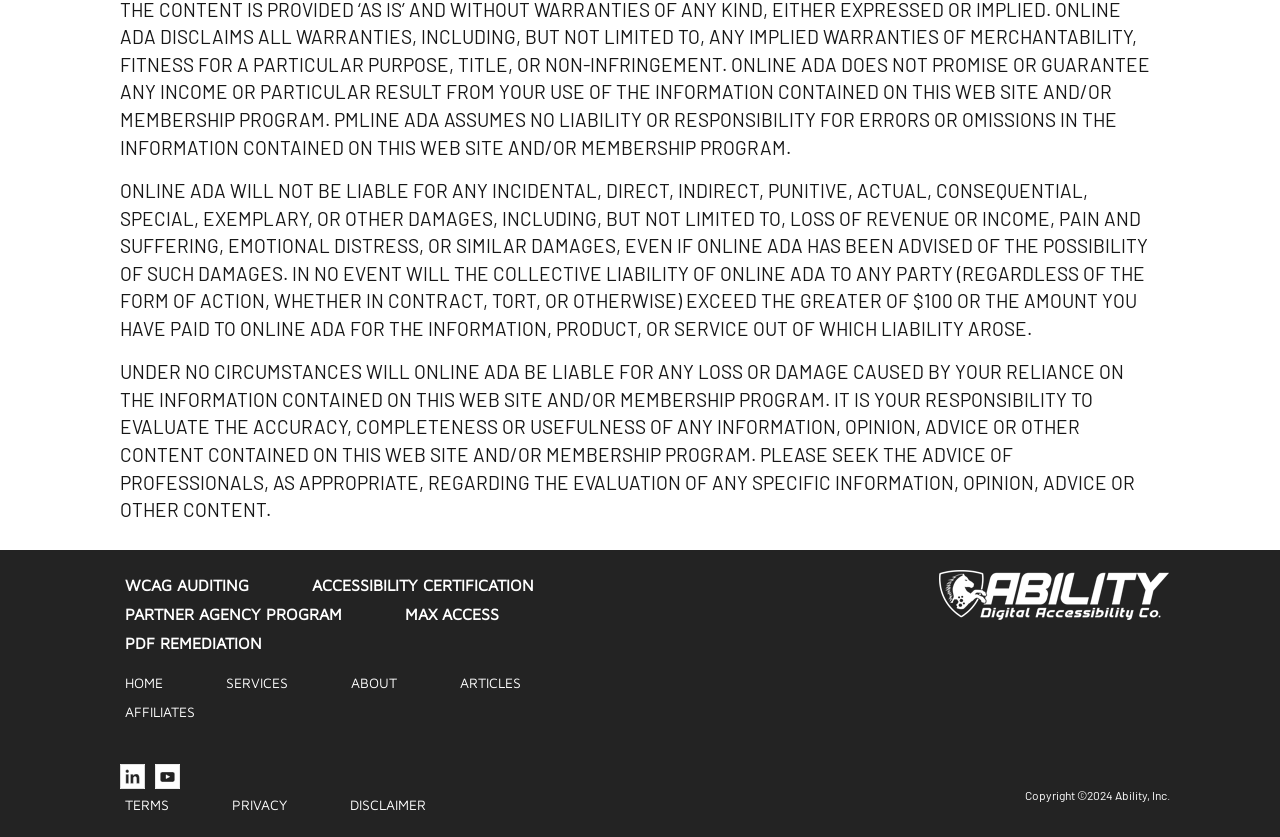Please identify the bounding box coordinates of the area that needs to be clicked to follow this instruction: "Go to HOME".

[0.09, 0.801, 0.135, 0.831]